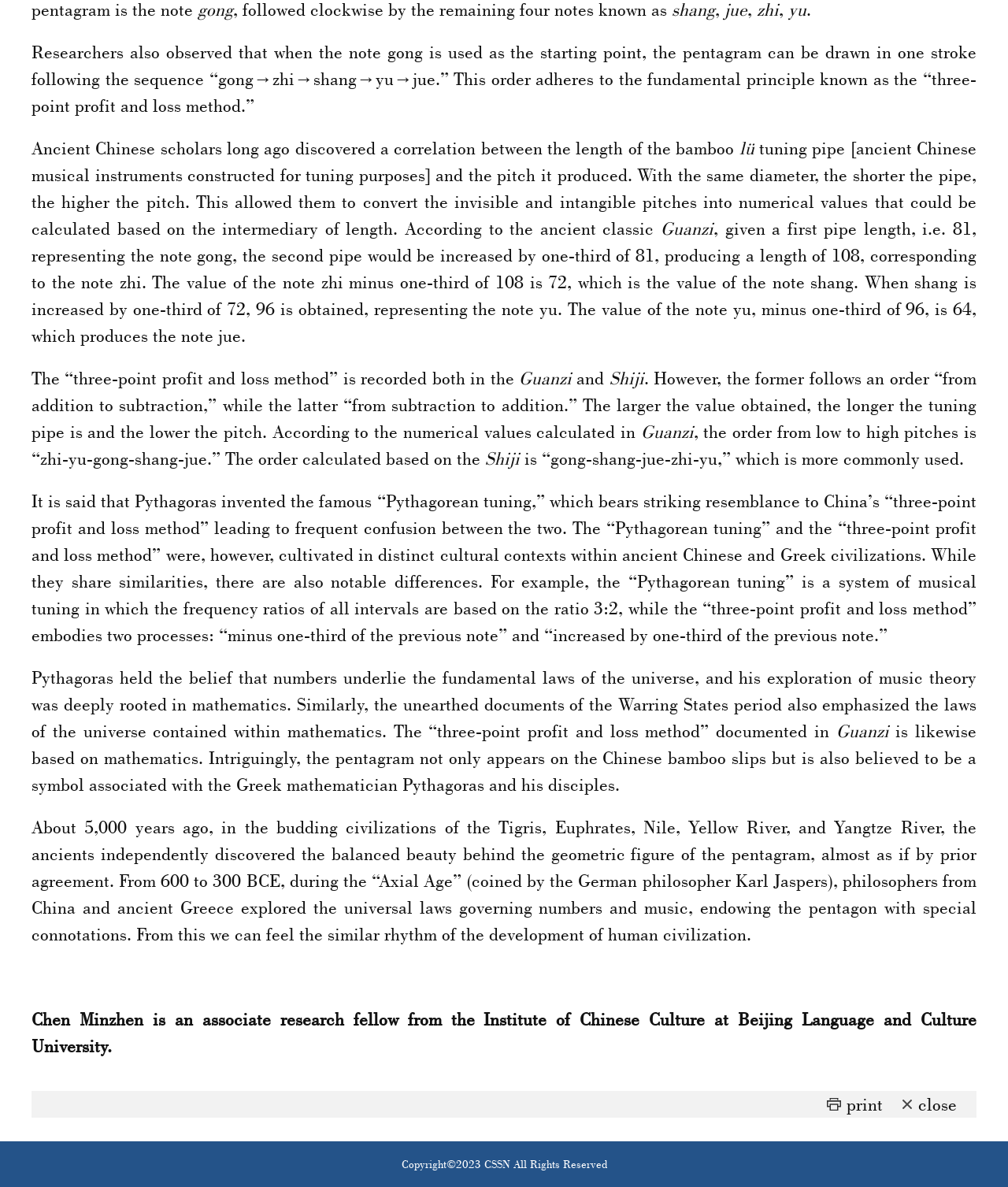What is the name of the method used to calculate the pitches of the notes?
Please describe in detail the information shown in the image to answer the question.

The text states that the 'three-point profit and loss method' is a fundamental principle used to calculate the pitches of the notes, where the length of the pipe is increased or decreased by one-third to obtain the next note.